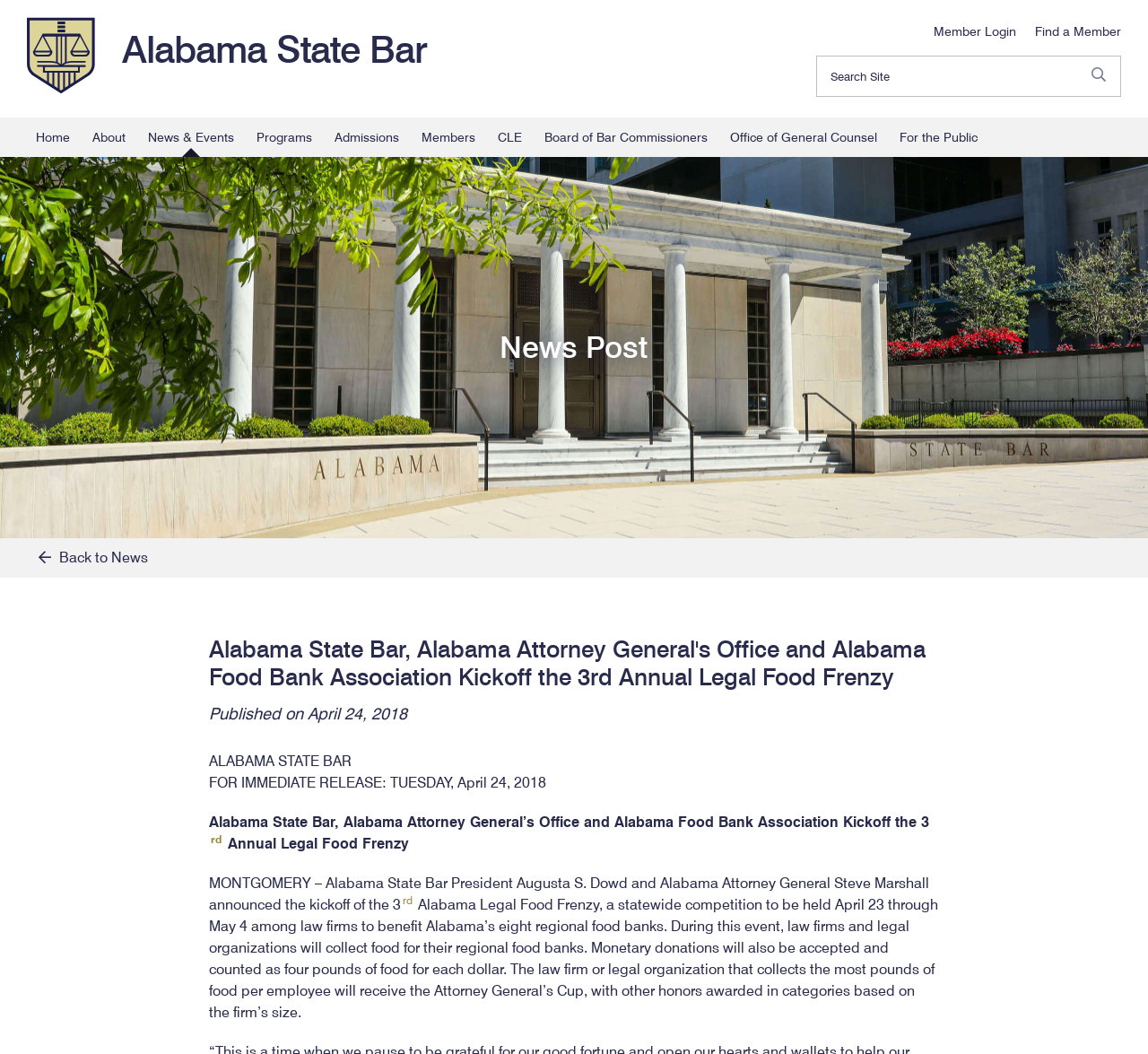Refer to the image and provide an in-depth answer to the question: 
Who is the President of Alabama State Bar?

I found the answer by reading the text 'Alabama State Bar President Augusta S. Dowd and Alabama Attorney General Steve Marshall announced the kickoff...' which mentions the President of Alabama State Bar as Augusta S. Dowd.